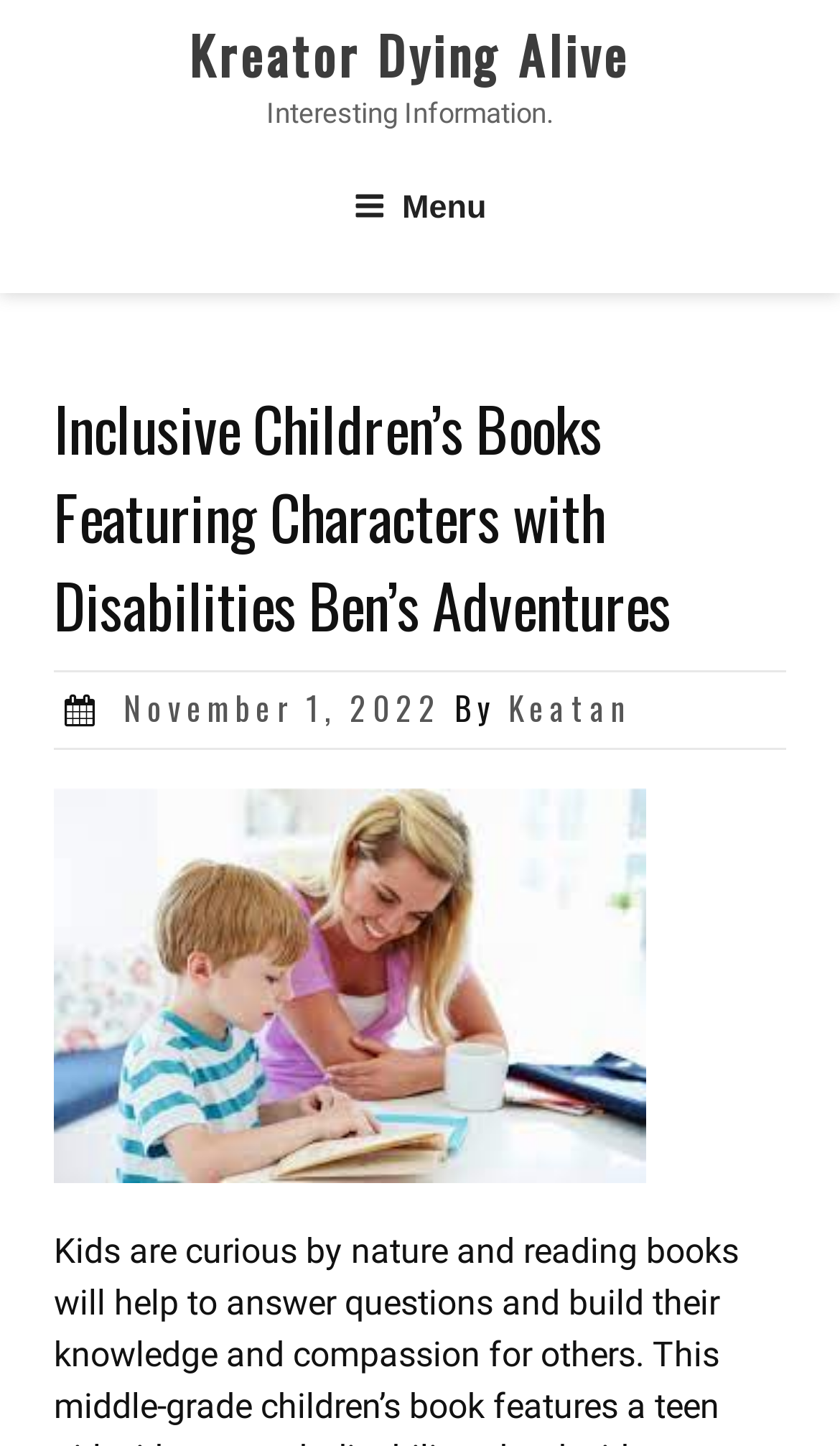Using the description "November 1, 2022November 29, 2022", locate and provide the bounding box of the UI element.

[0.147, 0.472, 0.526, 0.505]